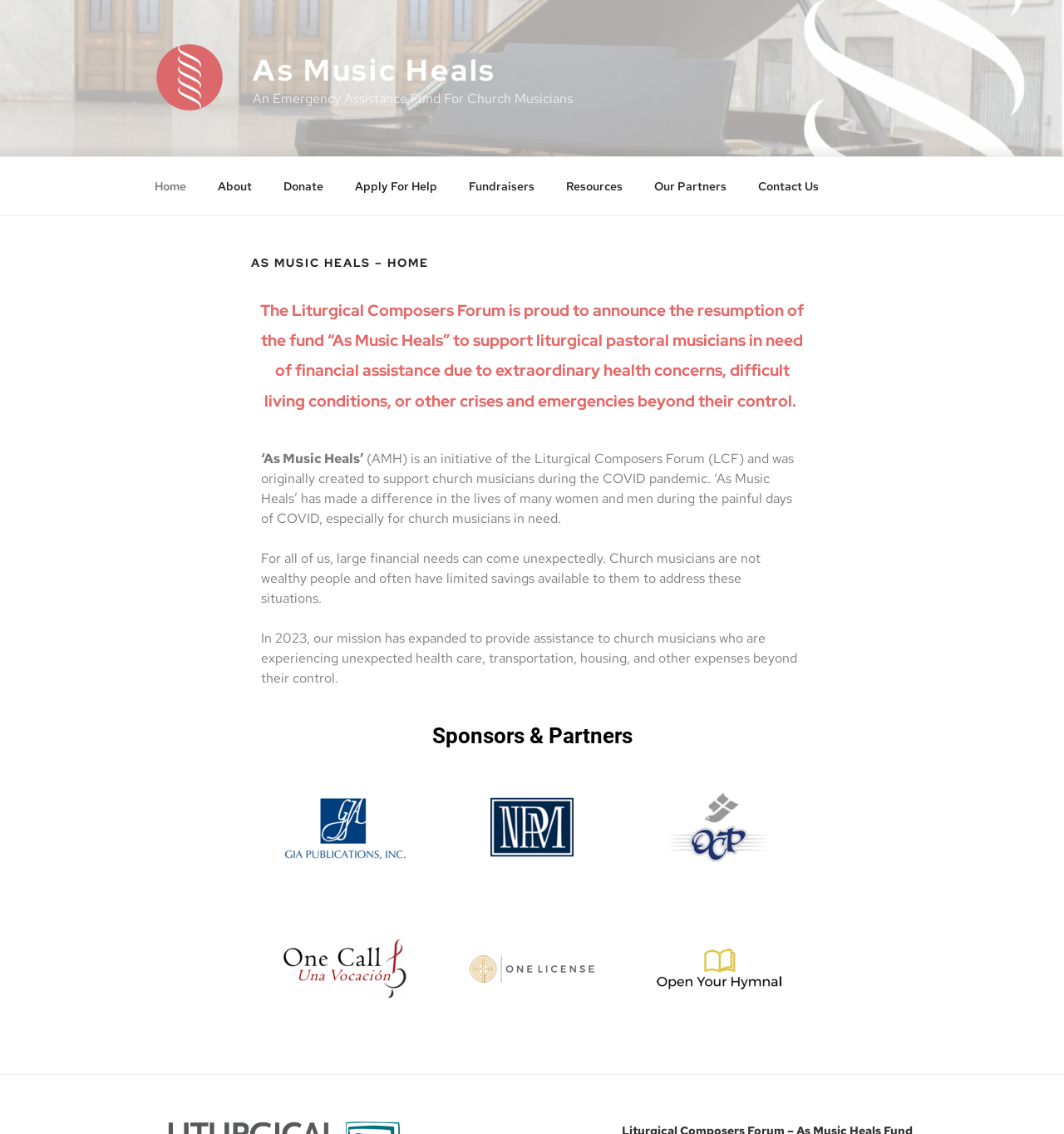Please find the bounding box for the UI component described as follows: "About".

[0.191, 0.146, 0.25, 0.182]